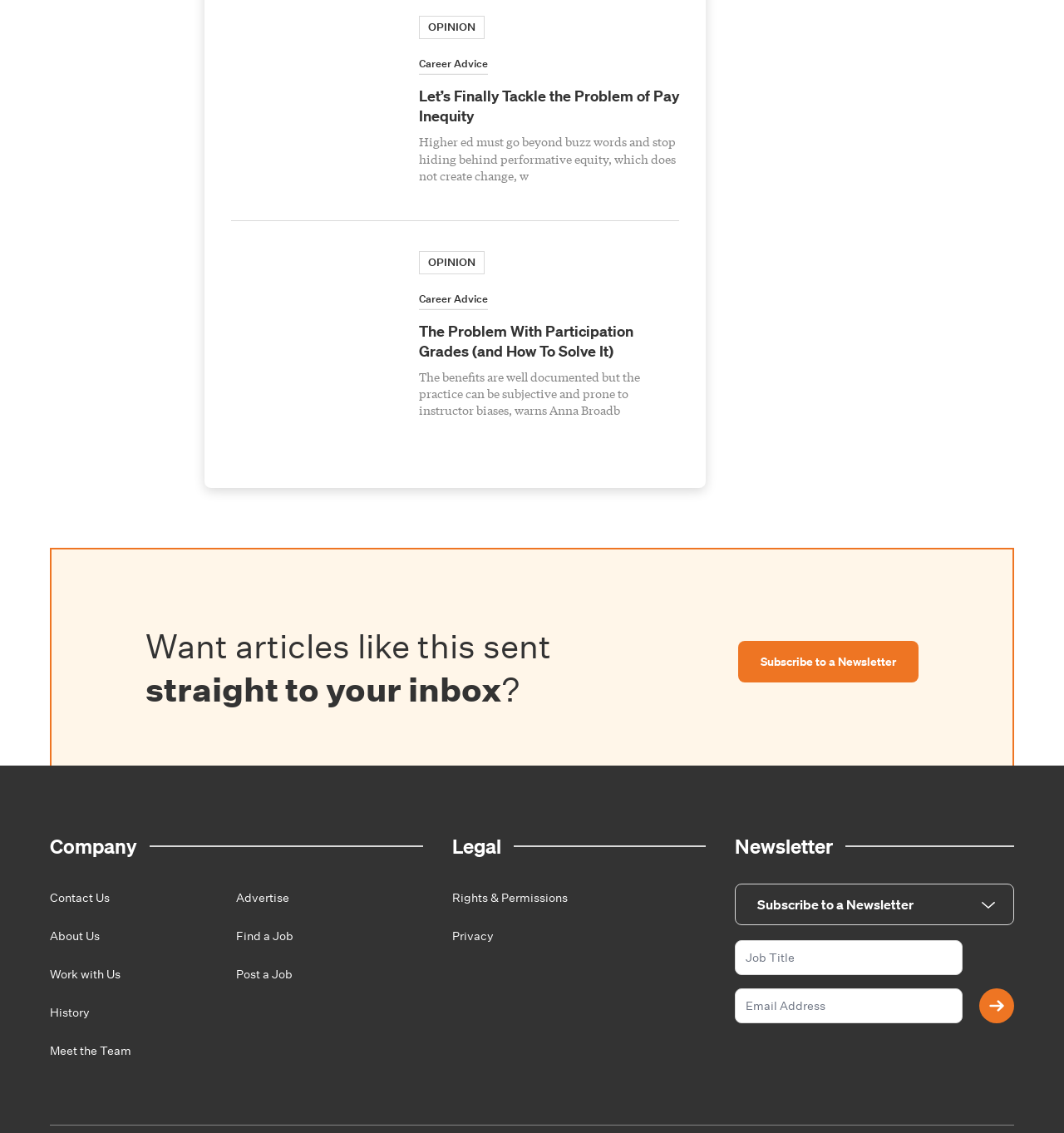Provide a brief response in the form of a single word or phrase:
What is the purpose of the text 'Want articles like this sent straight to your inbox'?

To promote newsletter subscription